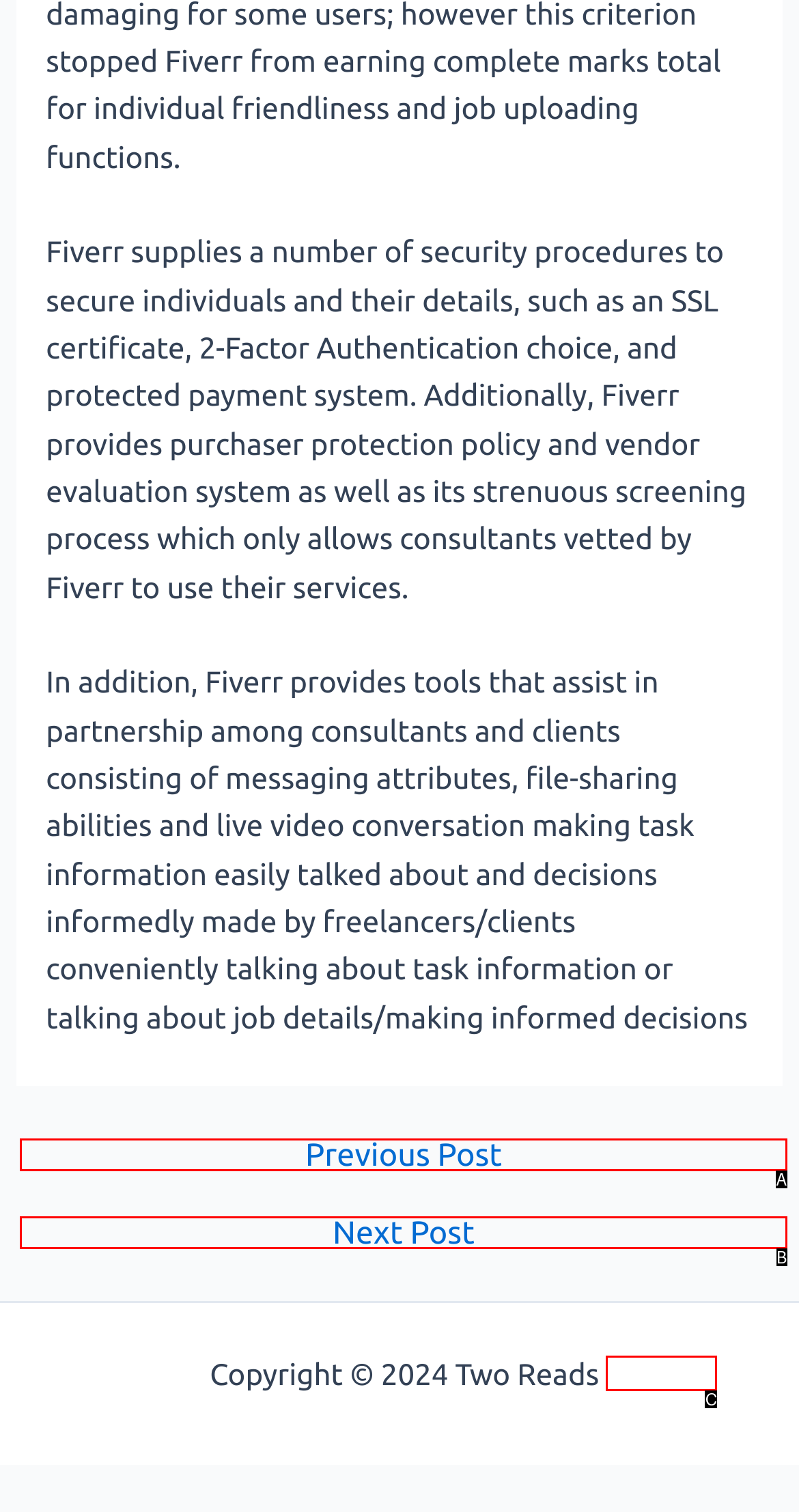Select the HTML element that corresponds to the description: Sitemap. Answer with the letter of the matching option directly from the choices given.

C